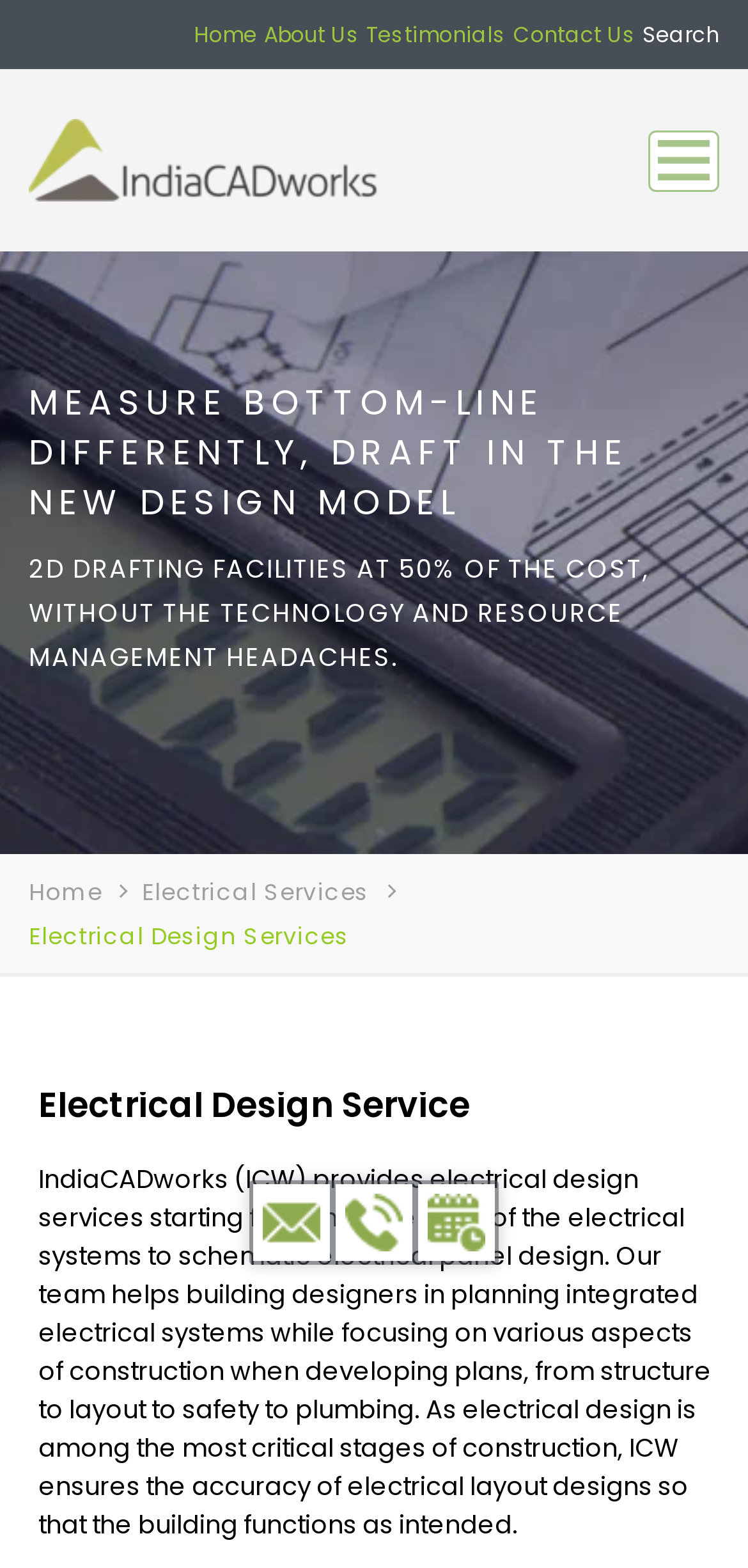Based on the element description: "parent_node: 35", identify the UI element and provide its bounding box coordinates. Use four float numbers between 0 and 1, [left, top, right, bottom].

None